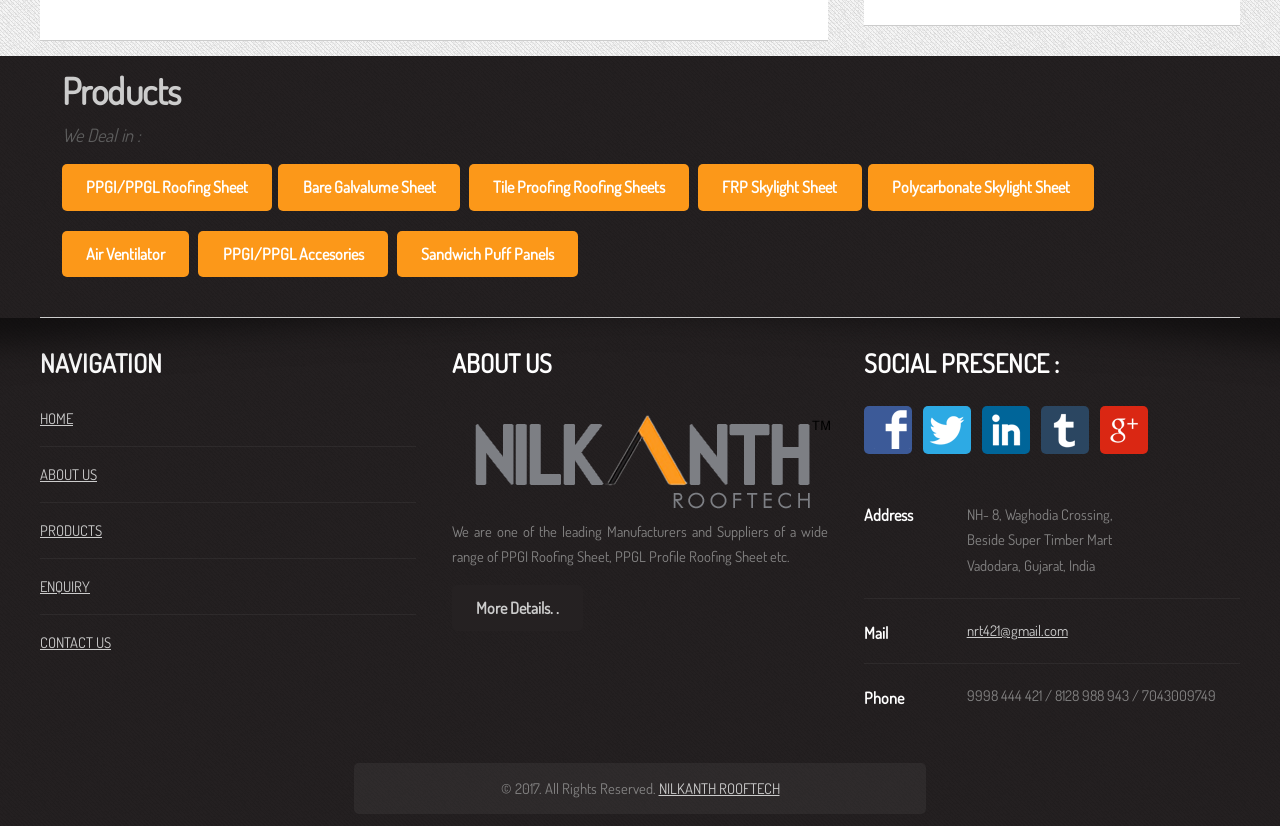Identify the bounding box of the HTML element described as: "Polycarbonate Skylight Sheet".

[0.678, 0.198, 0.855, 0.255]